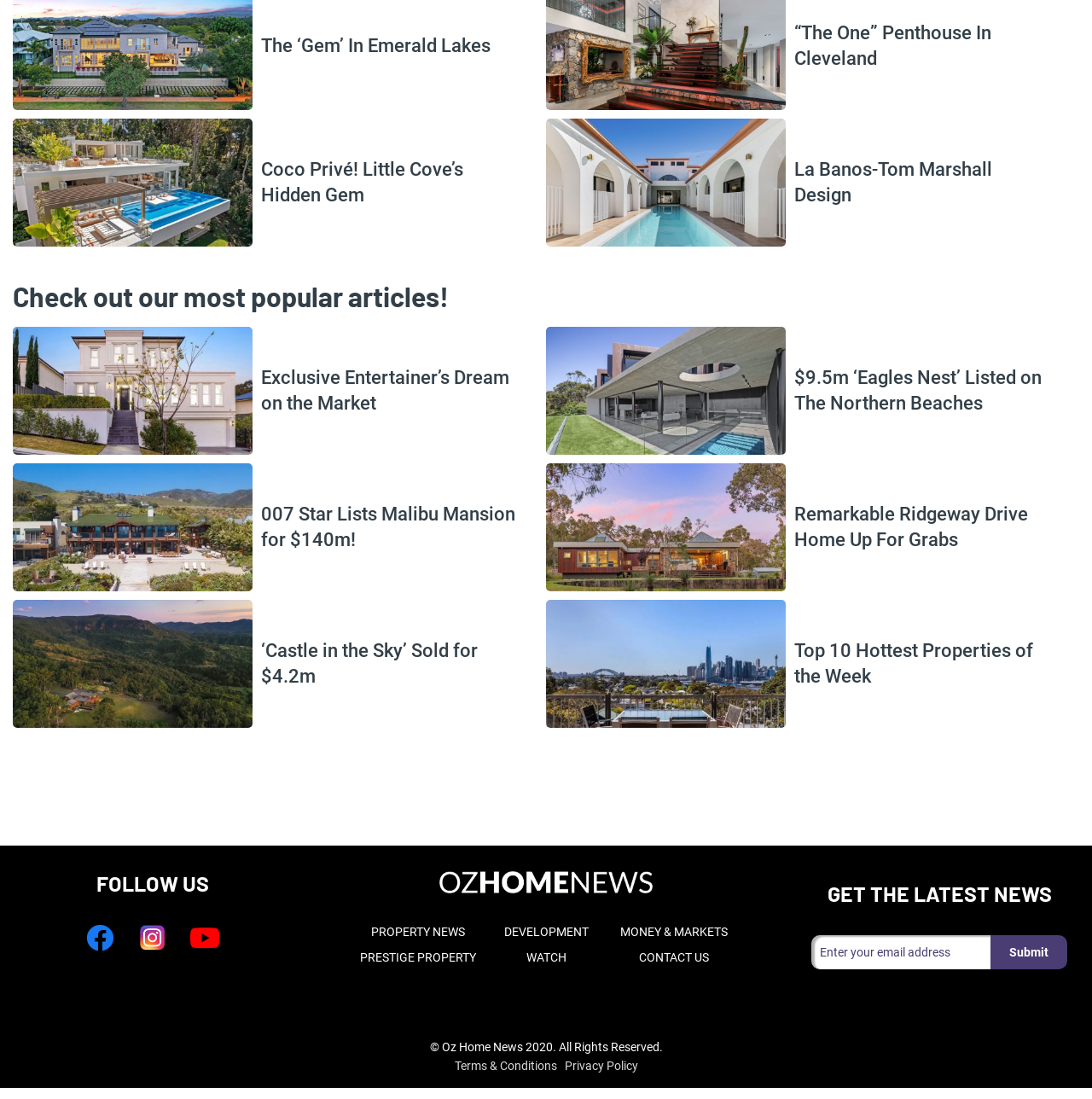Identify the bounding box coordinates for the region to click in order to carry out this instruction: "Click on the 'Coco Privé! Little Cove’s Hidden Gem' article". Provide the coordinates using four float numbers between 0 and 1, formatted as [left, top, right, bottom].

[0.012, 0.1, 0.5, 0.224]